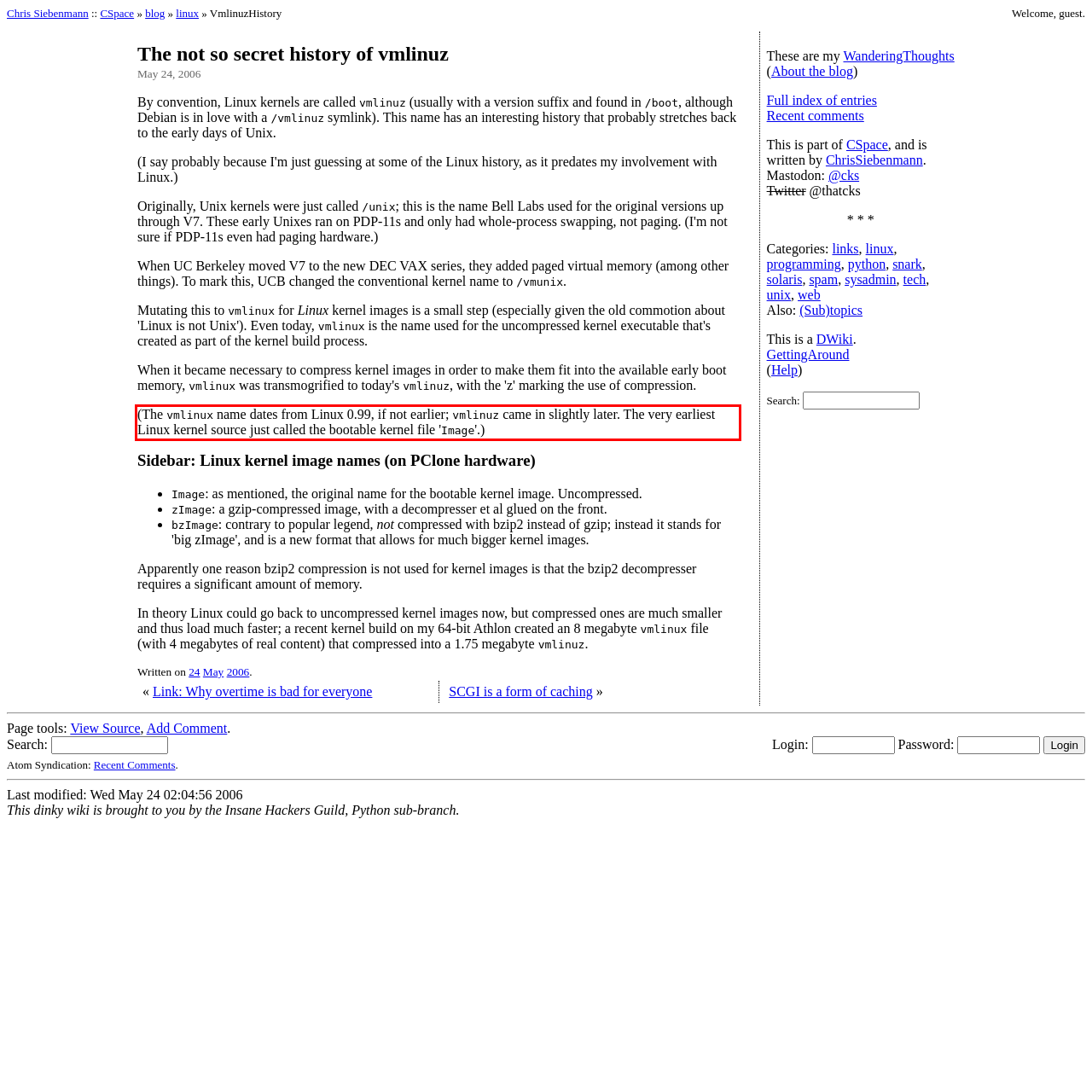There is a screenshot of a webpage with a red bounding box around a UI element. Please use OCR to extract the text within the red bounding box.

(The vmlinux name dates from Linux 0.99, if not earlier; vmlinuz came in slightly later. The very earliest Linux kernel source just called the bootable kernel file 'Image'.)